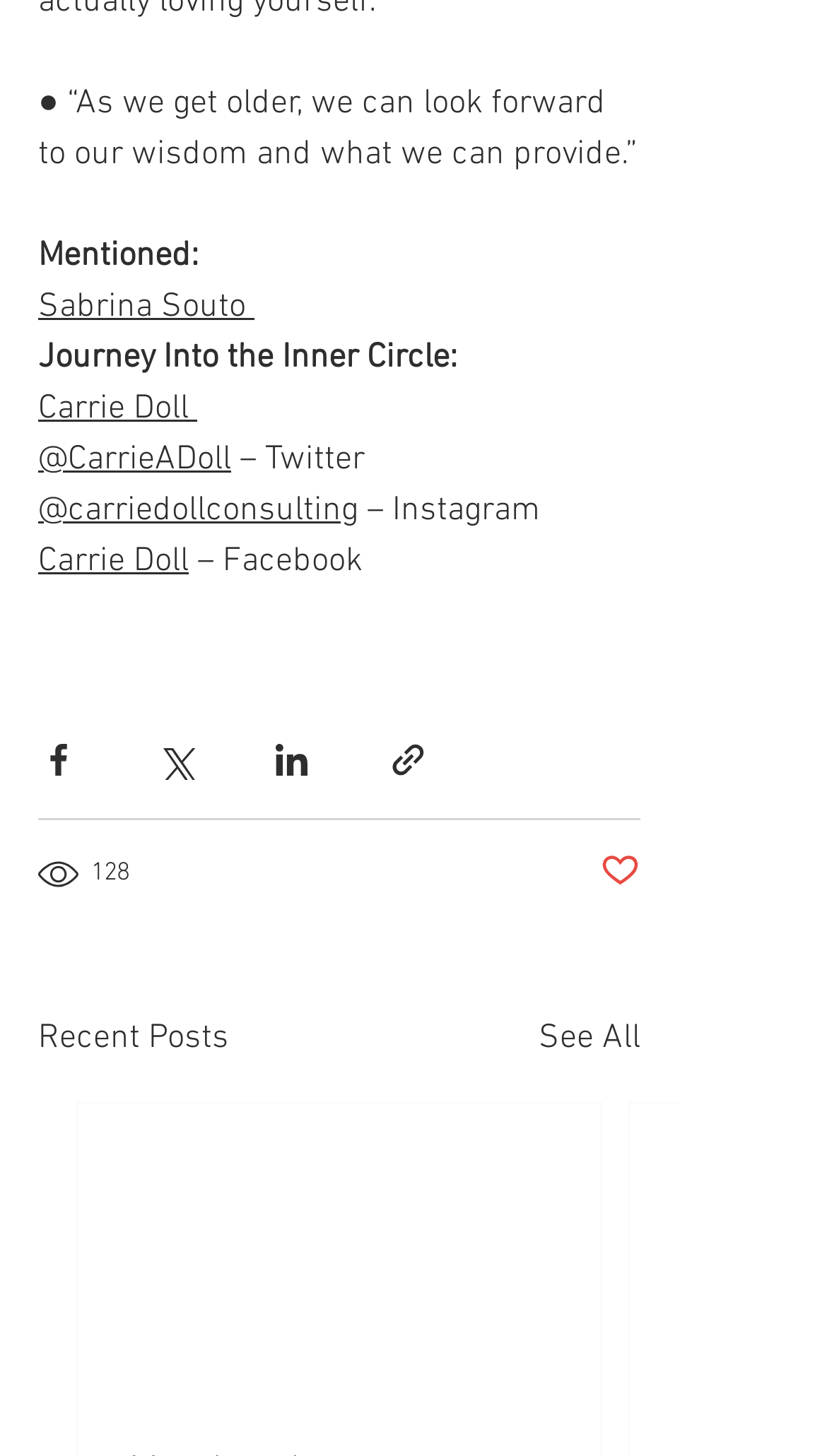Please specify the bounding box coordinates of the element that should be clicked to execute the given instruction: 'Read recent posts'. Ensure the coordinates are four float numbers between 0 and 1, expressed as [left, top, right, bottom].

[0.046, 0.696, 0.277, 0.731]